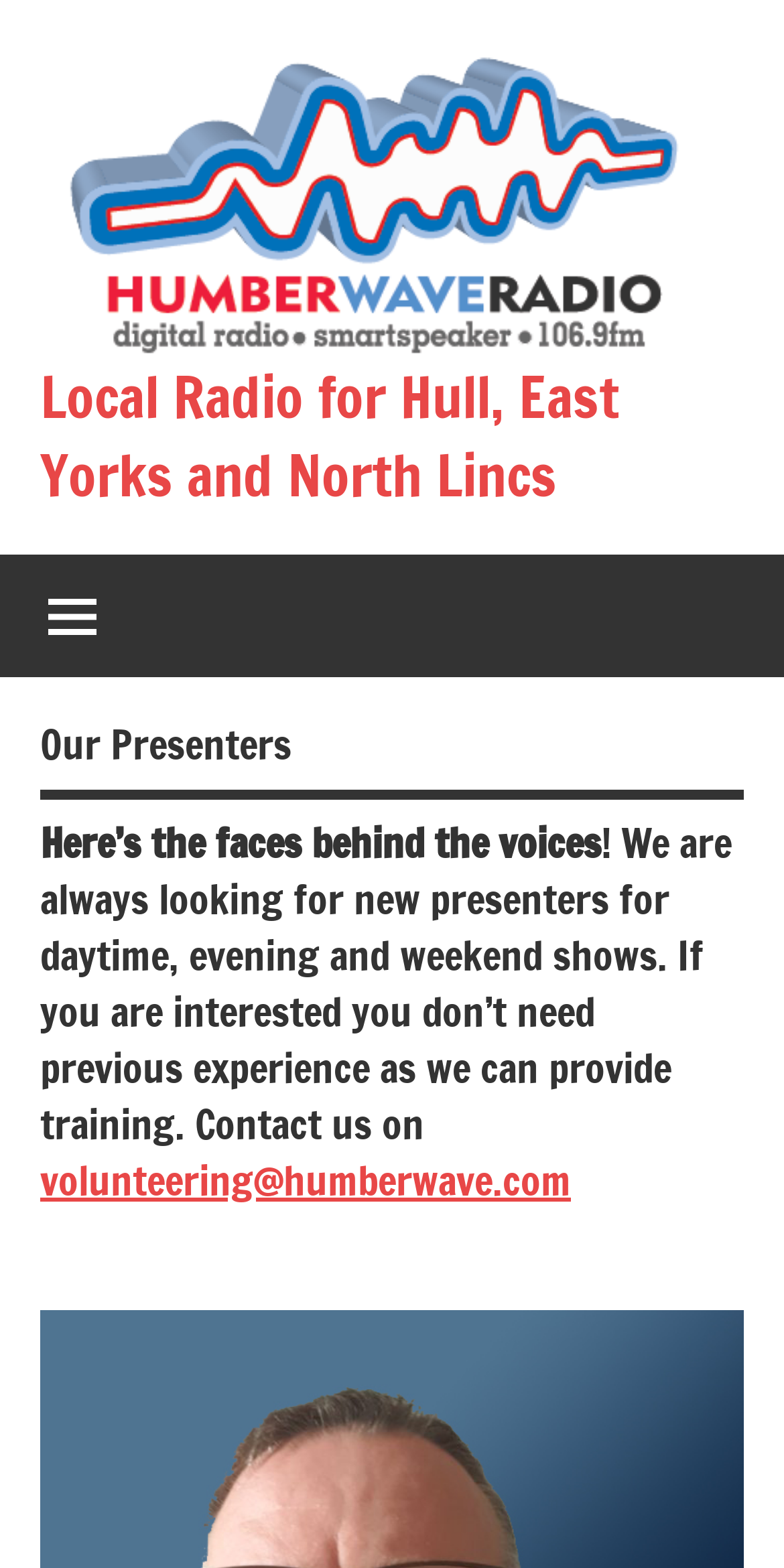What is the purpose of the 'volunteering@humberwave.com' link?
Using the visual information, answer the question in a single word or phrase.

Contact for new presenters